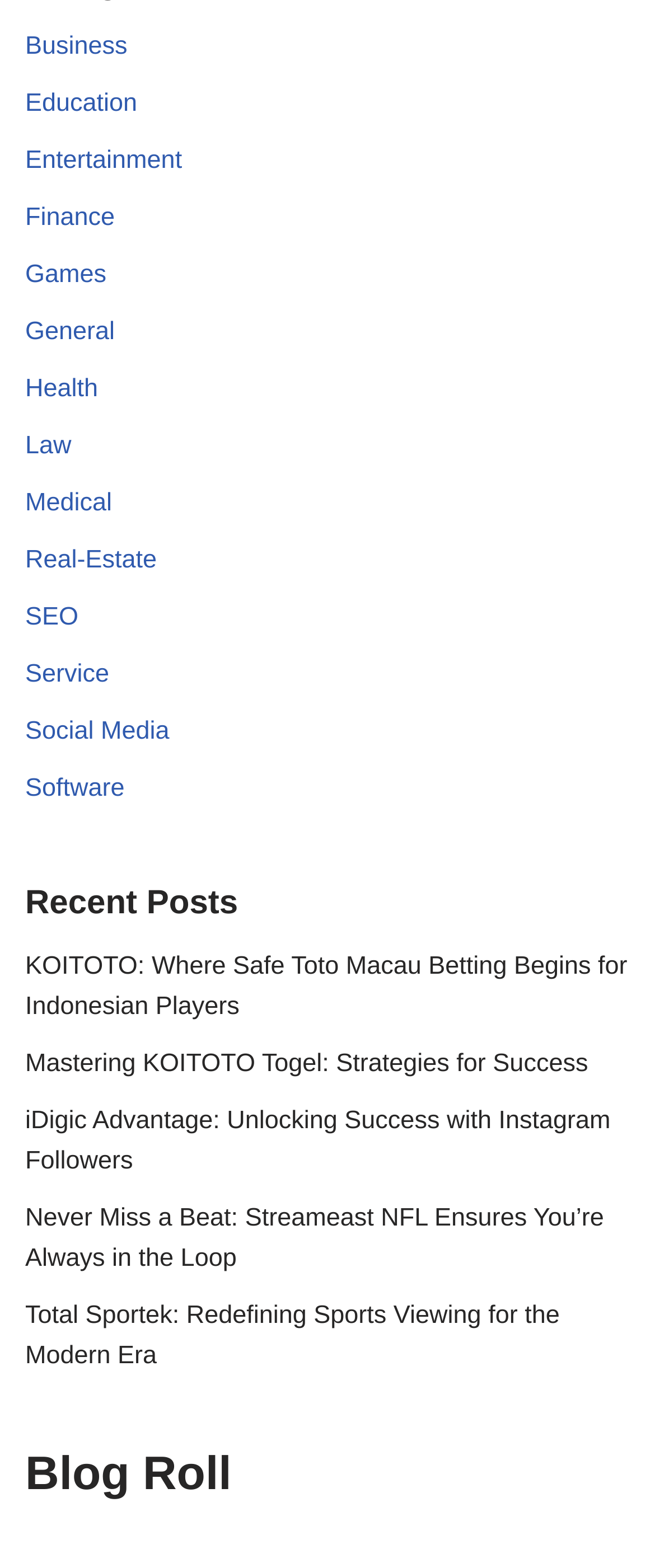Answer this question in one word or a short phrase: What is the section title above the blog posts?

Recent Posts